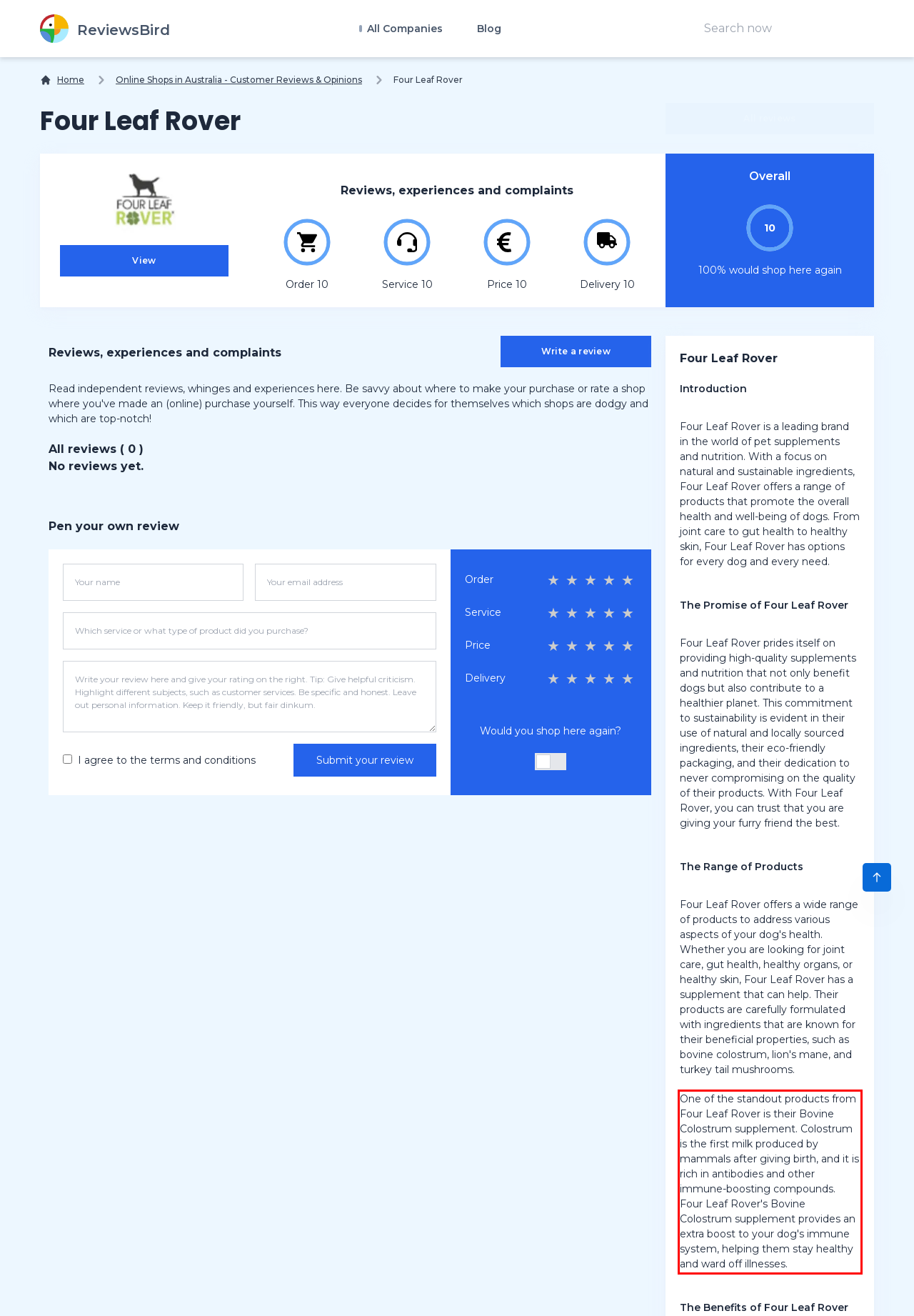Locate the red bounding box in the provided webpage screenshot and use OCR to determine the text content inside it.

One of the standout products from Four Leaf Rover is their Bovine Colostrum supplement. Colostrum is the first milk produced by mammals after giving birth, and it is rich in antibodies and other immune-boosting compounds. Four Leaf Rover's Bovine Colostrum supplement provides an extra boost to your dog's immune system, helping them stay healthy and ward off illnesses.